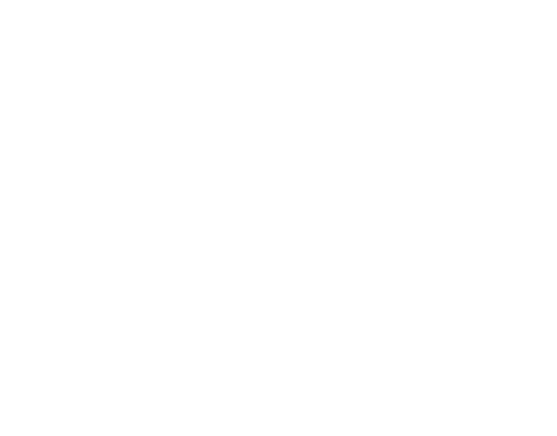Generate an elaborate caption for the given image.

The image depicts a representation associated with the article titled "TrendzGuruji.Me Health: Your Ultimate Wellness Guide." It is likely designed to visually summarize or promote wellness content within the context of health news. The accompanying text further emphasizes the article's focus on health, implying that it offers insights or guidance on wellness practices or trends. This association makes the image a key visual element that captures the audience's attention, inviting them to explore healthier lifestyle choices and related topics featured on the platform. Overall, this image serves as an engaging visual for readers looking to enhance their understanding of health and wellness.